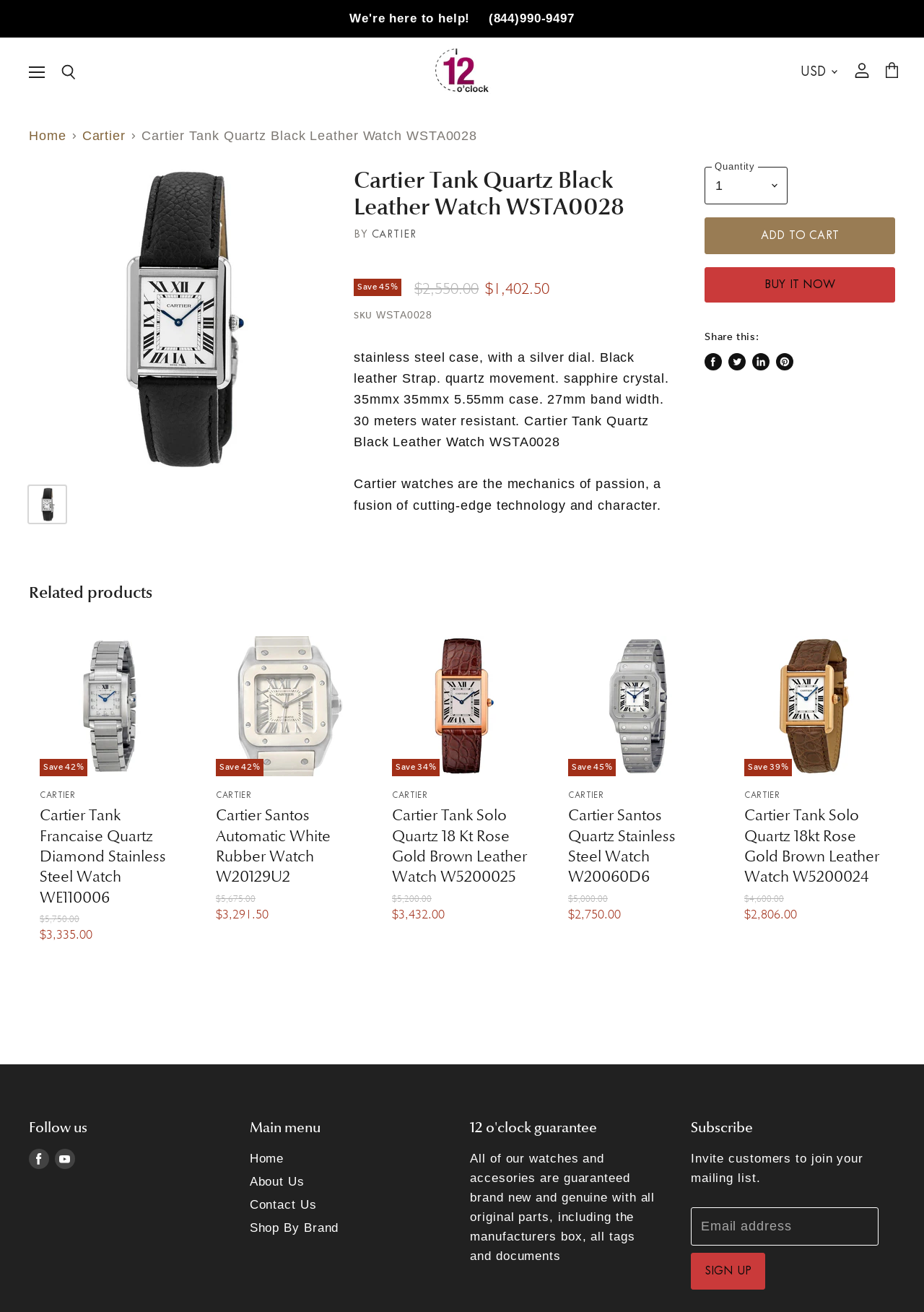Please identify the coordinates of the bounding box for the clickable region that will accomplish this instruction: "Search for products".

[0.058, 0.043, 0.09, 0.068]